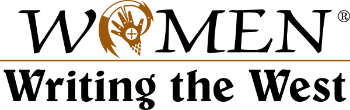What is the geographical context of the organization?
Using the image, provide a concise answer in one word or a short phrase.

North American West